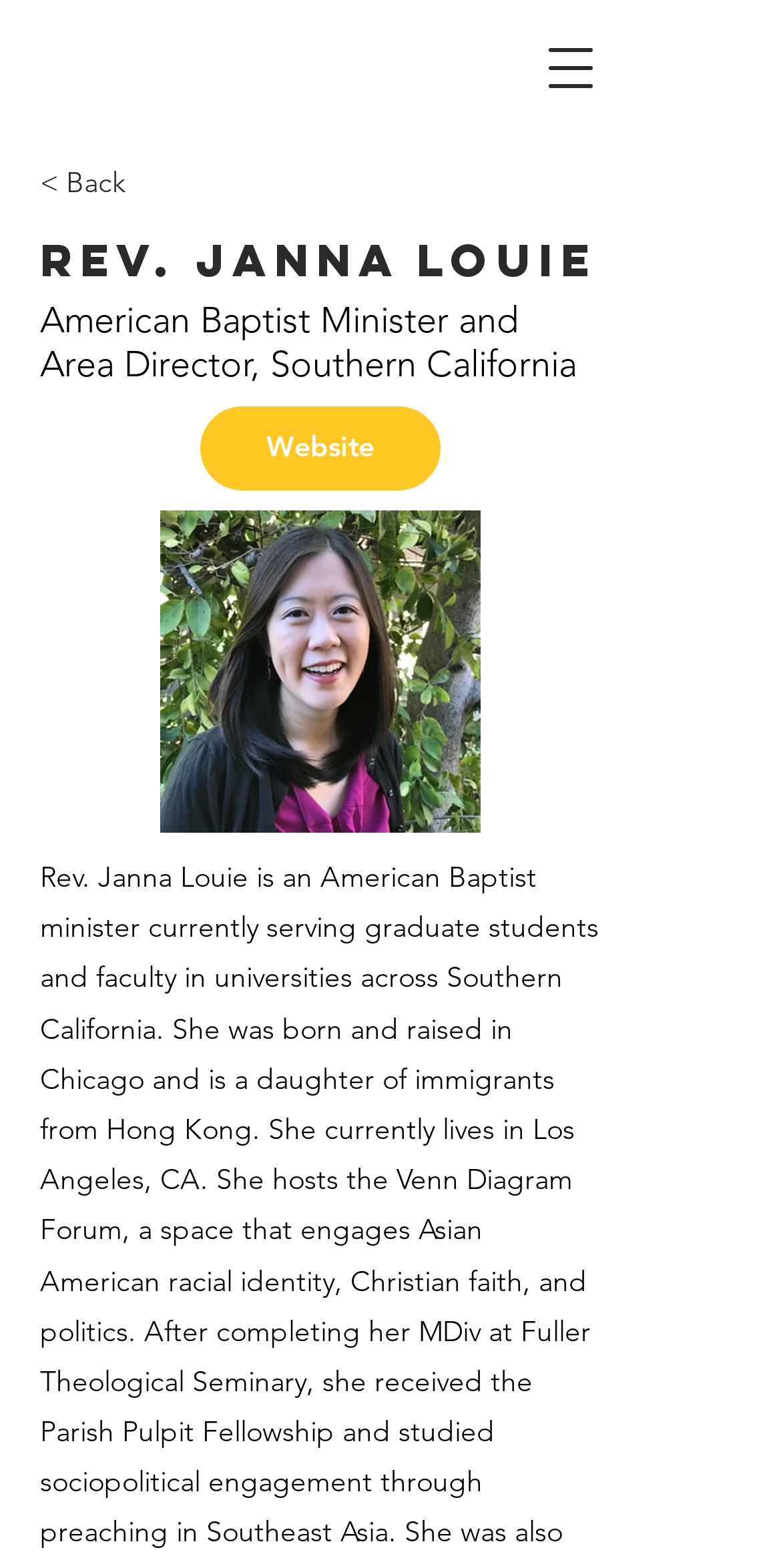Determine the bounding box coordinates for the UI element with the following description: "aria-label="Open navigation menu"". The coordinates should be four float numbers between 0 and 1, represented as [left, top, right, bottom].

[0.667, 0.011, 0.795, 0.075]